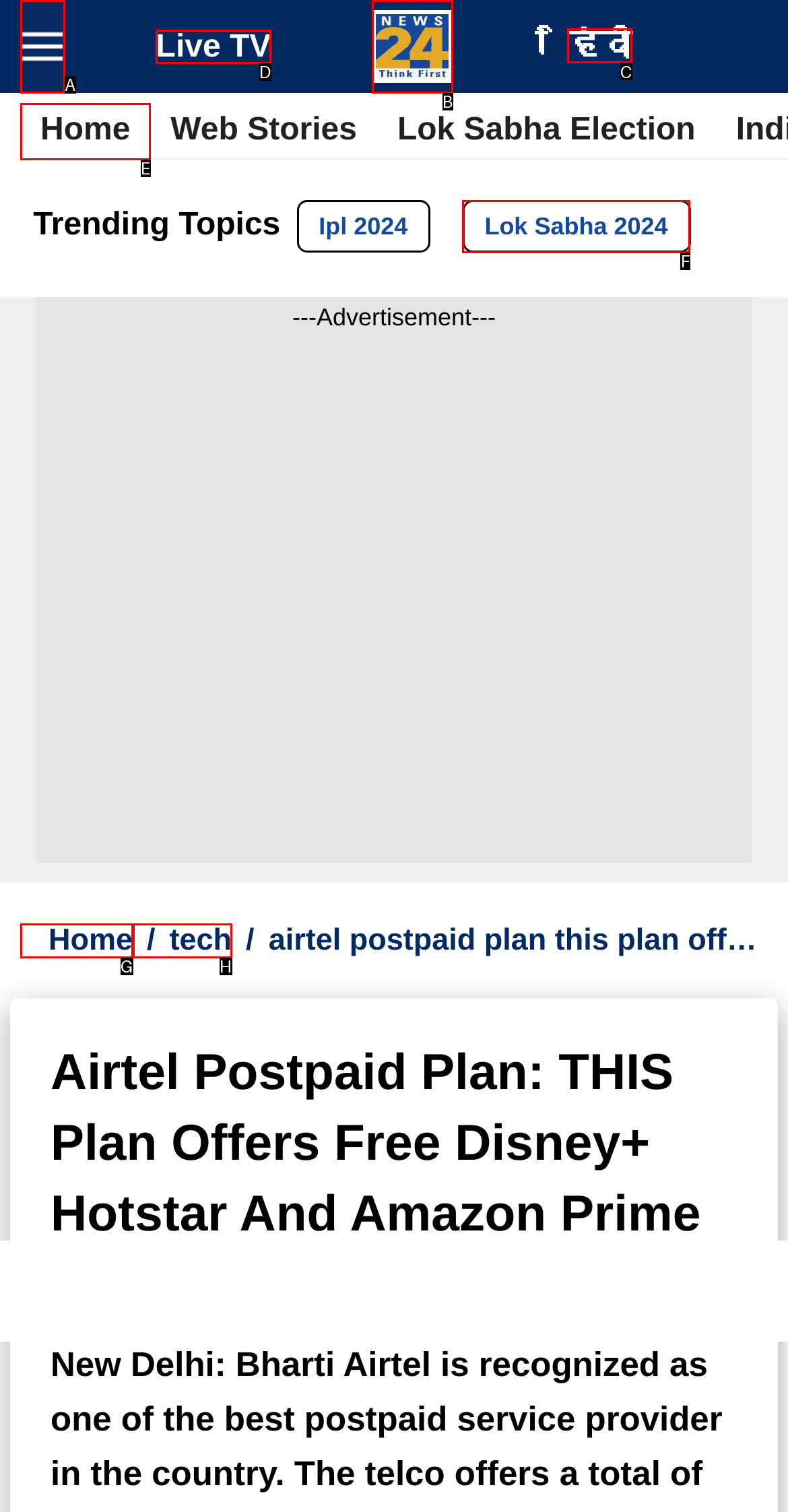Which option should I select to accomplish the task: View Live TV? Respond with the corresponding letter from the given choices.

D